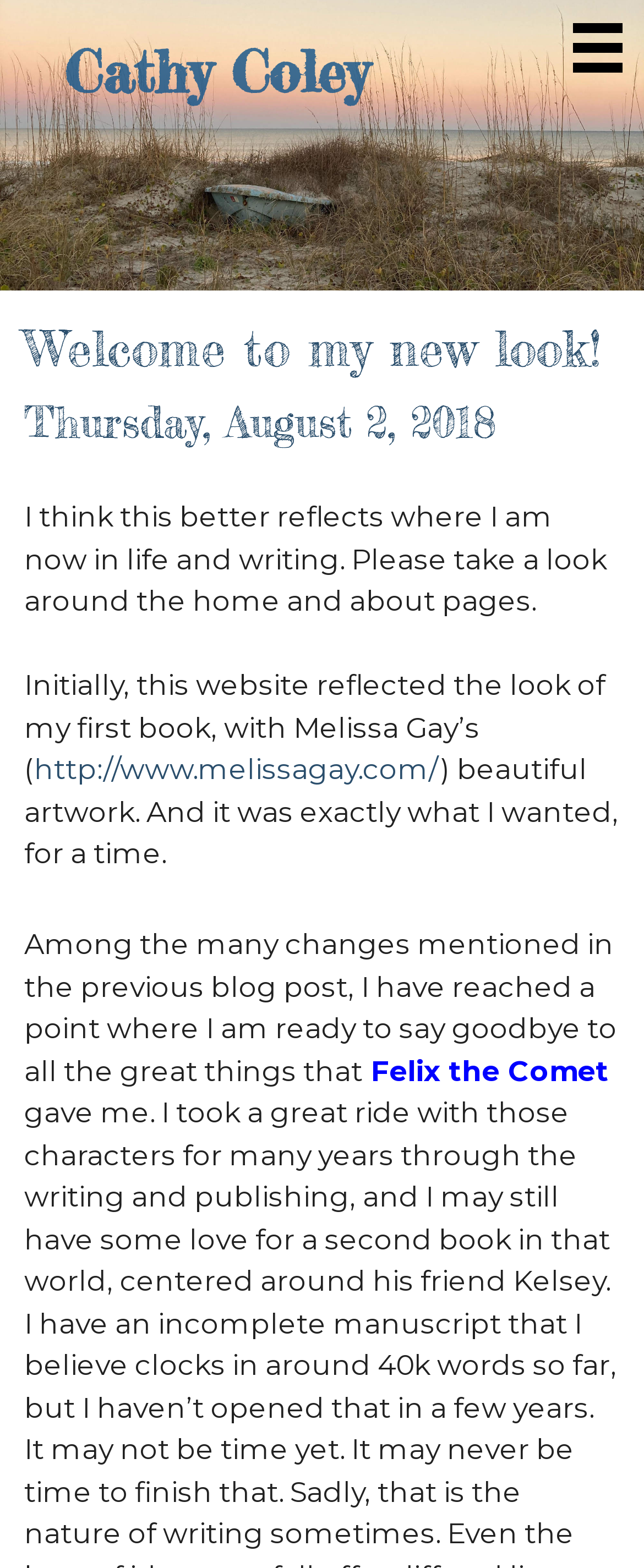What is the website of Melissa Gay?
Utilize the image to construct a detailed and well-explained answer.

The website of Melissa Gay is mentioned as a link in the static text element 'Initially, this website reflected the look of my first book, with Melissa Gay’s ('.